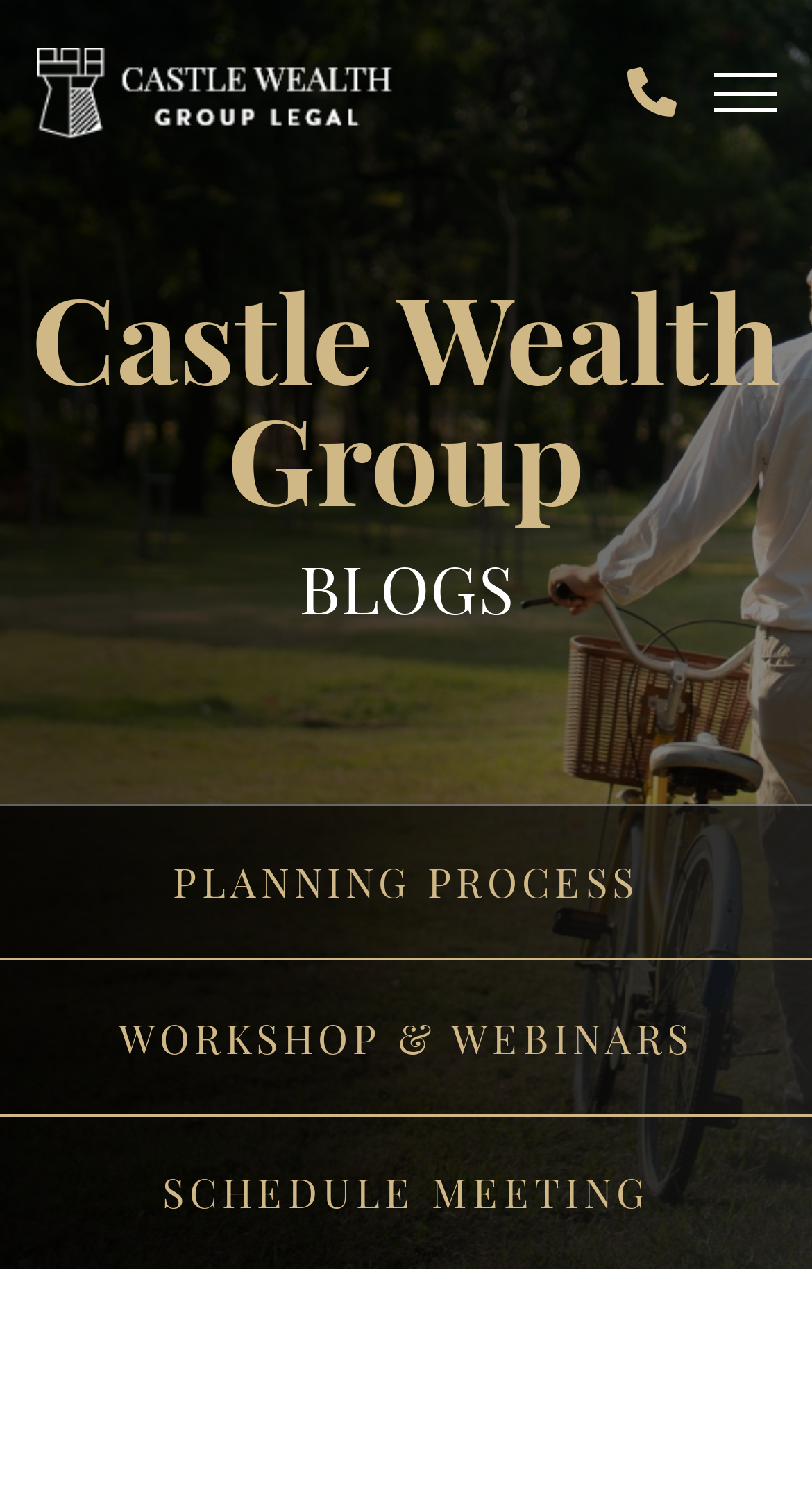Generate the text content of the main heading of the webpage.

Castle Wealth Group